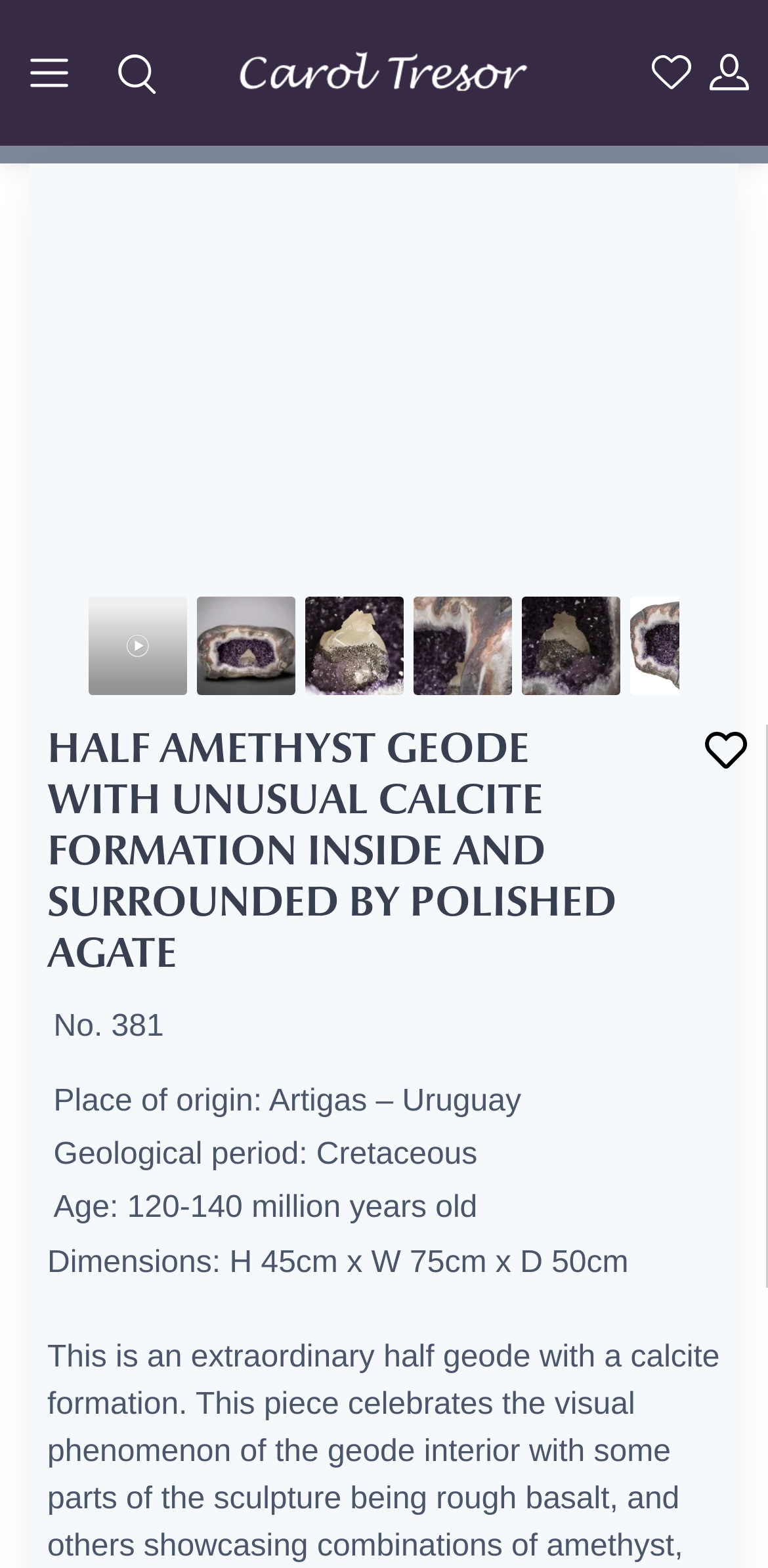Your task is to extract the text of the main heading from the webpage.

HALF AMETHYST GEODE WITH UNUSUAL CALCITE FORMATION INSIDE AND SURROUNDED BY POLISHED AGATE